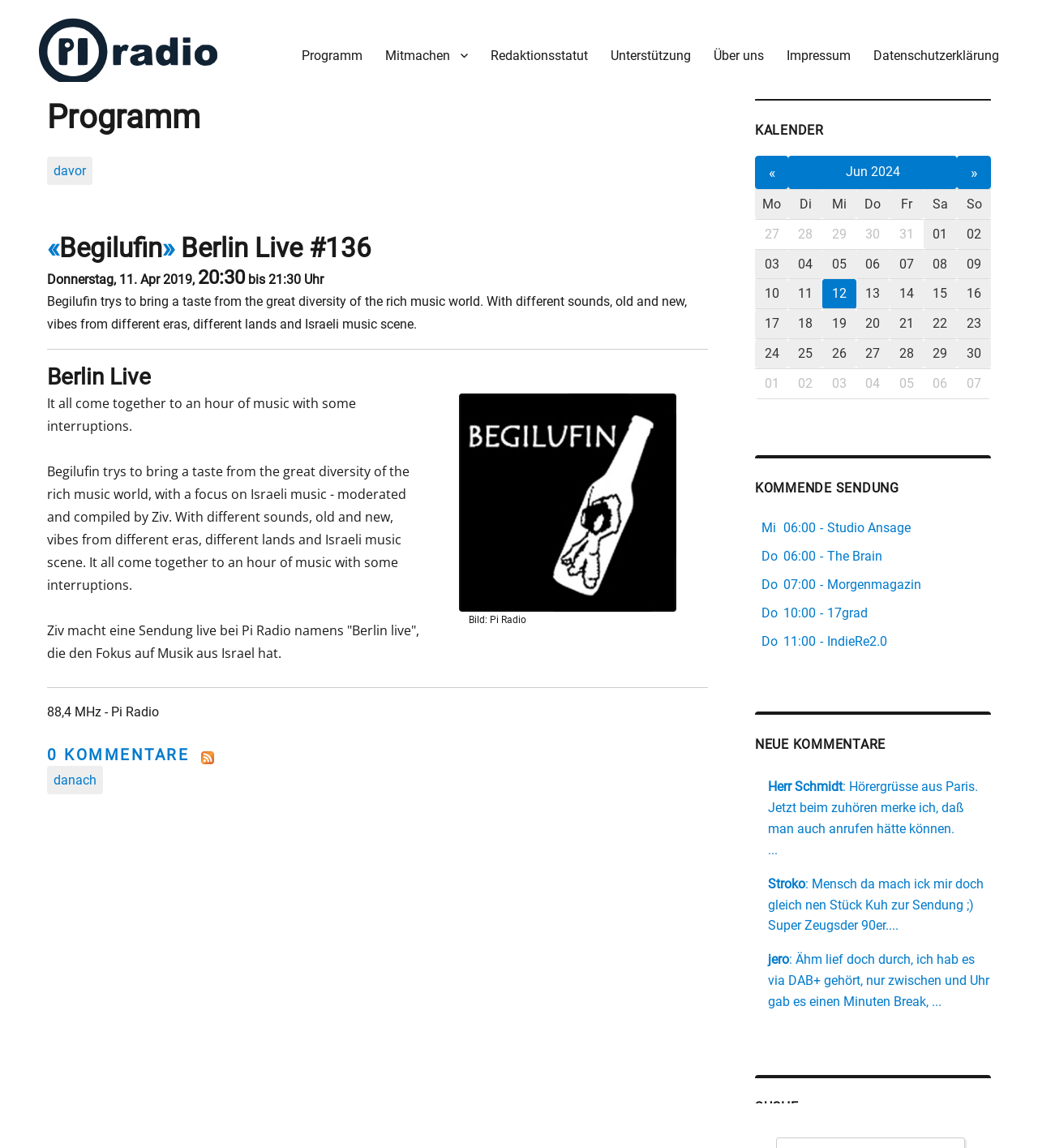What is the frequency of Pi Radio?
Provide a comprehensive and detailed answer to the question.

The frequency of Pi Radio can be found in the static text '88,4 MHz - Pi Radio' which is a sub-element of the main element.